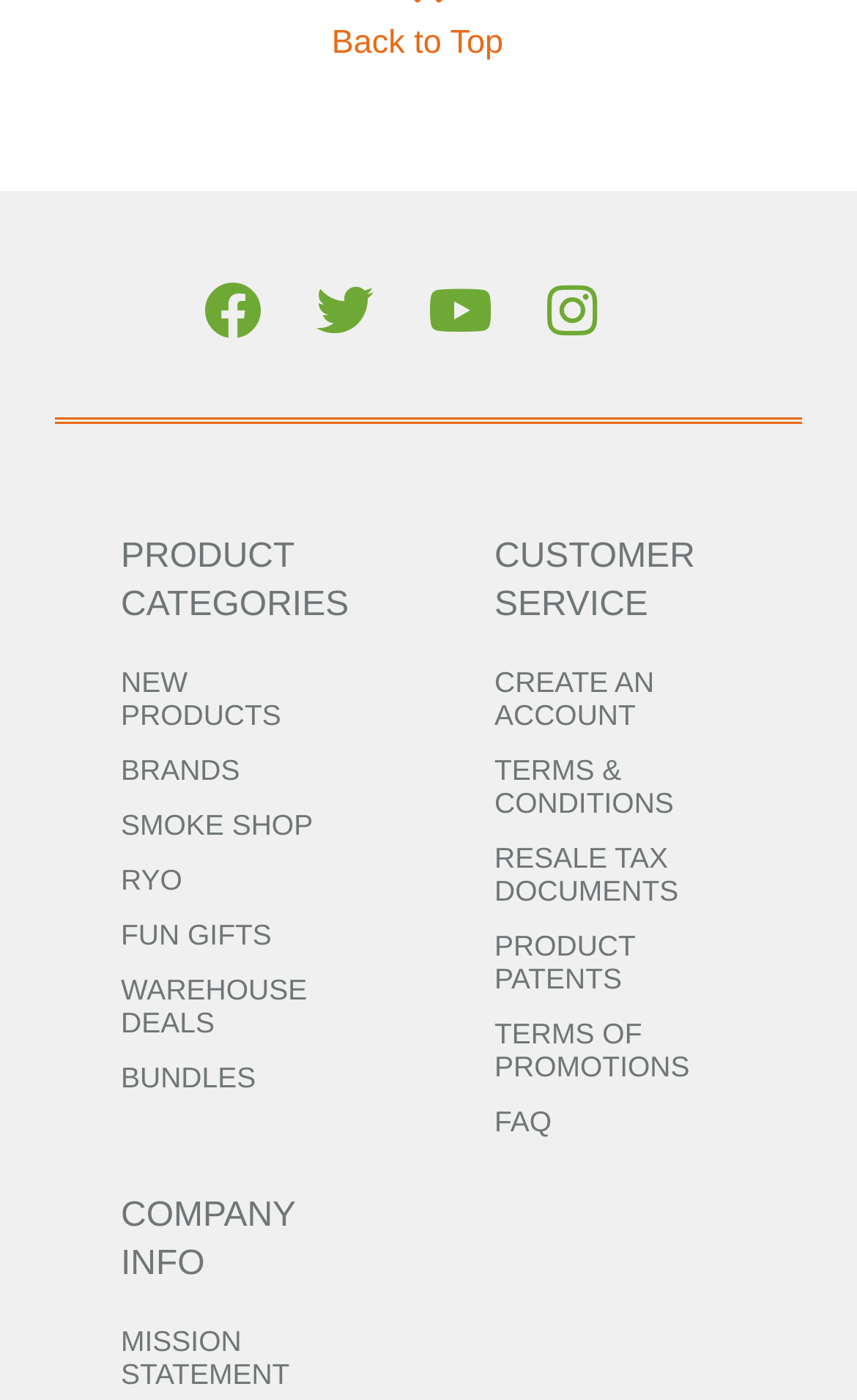Locate the bounding box coordinates of the UI element described by: "aria-label="Social Media Link"". The bounding box coordinates should consist of four float numbers between 0 and 1, i.e., [left, top, right, bottom].

[0.5, 0.218, 0.574, 0.242]